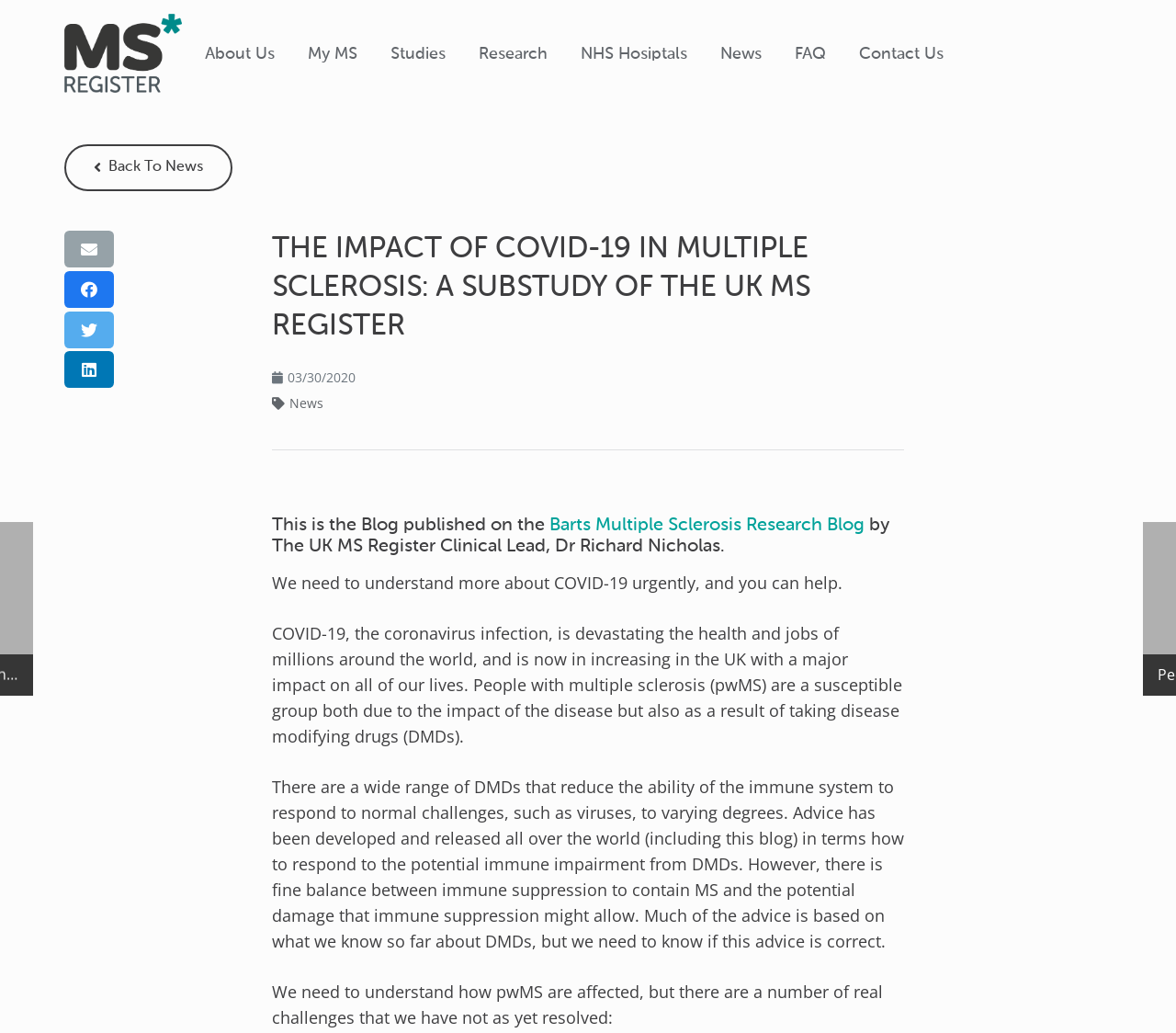Refer to the image and provide an in-depth answer to the question: 
What is the date of the news article?

The date can be found below the main heading of the webpage, where it says '03/30/2020' in a smaller font size.